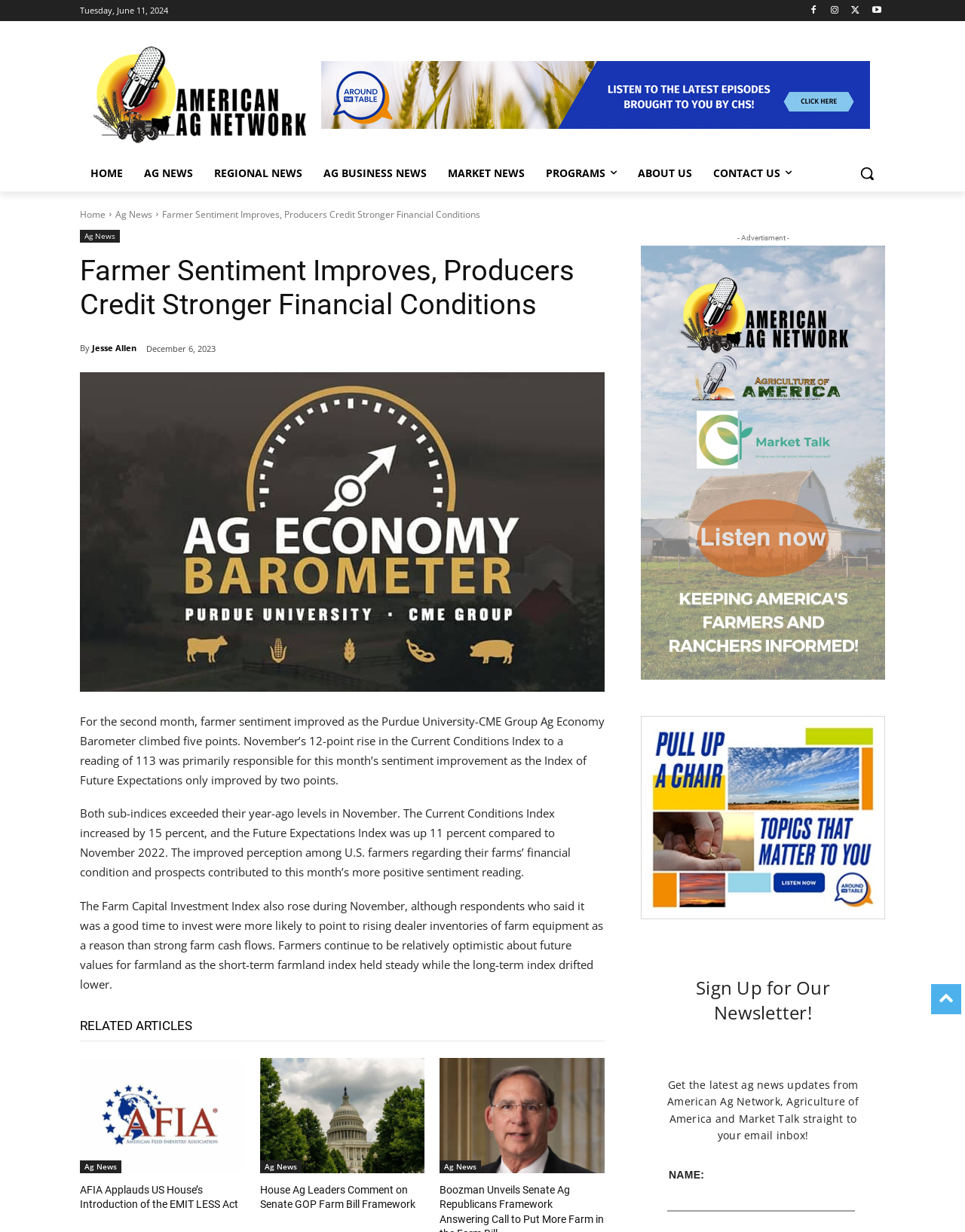Present a detailed account of what is displayed on the webpage.

The webpage is about American Ag Network, a platform that provides agricultural news and updates. At the top of the page, there is a logo and a navigation menu with links to different sections such as "HOME", "AG NEWS", "REGIONAL NEWS", "AG BUSINESS NEWS", "MARKET NEWS", "PROGRAMS", and "ABOUT US". Below the navigation menu, there is a search button.

The main content of the page is an article titled "Farmer Sentiment Improves, Producers Credit Stronger Financial Conditions". The article is dated December 6, 2023, and is written by Jesse Allen. The article discusses the improvement in farmer sentiment, citing the Purdue University-CME Group Ag Economy Barometer, which climbed five points. The article also mentions the increase in the Current Conditions Index and the Index of Future Expectations, and how farmers' perception of their farms' financial condition and prospects contributed to the improved sentiment.

Below the article, there are three related news articles with links to "AFIA Applauds US House’s Introduction of the EMIT LESS Act", "House Ag Leaders Comment on Senate GOP Farm Bill Framework", and "Boozman Unveils Senate Ag Republicans Framework Answering Call to Put More Farm in the Farm Bill".

On the right side of the page, there are several advertisements, including a banner ad for CHS-ATT-728×90-New-1 and a link to listen to American Ag network, Agriculture of America, and Market Talk. There is also a section to sign up for a newsletter, with a brief description of what the newsletter offers.

At the bottom of the page, there is a footer section with a copyright notice and a link to contact the website.